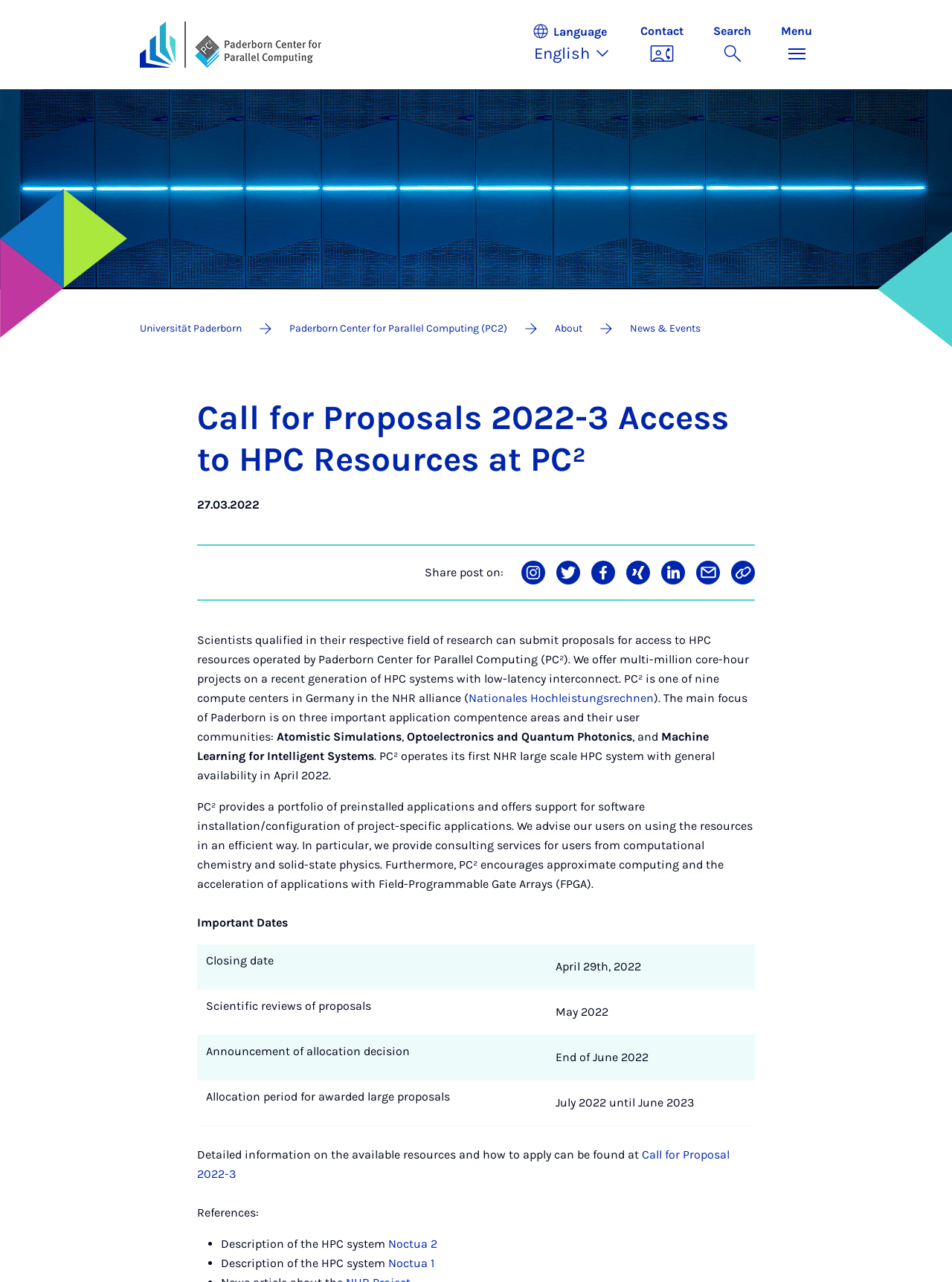Please identify and generate the text content of the webpage's main heading.

Call for Proposals 2022-3 Access to HPC Resources at PC²